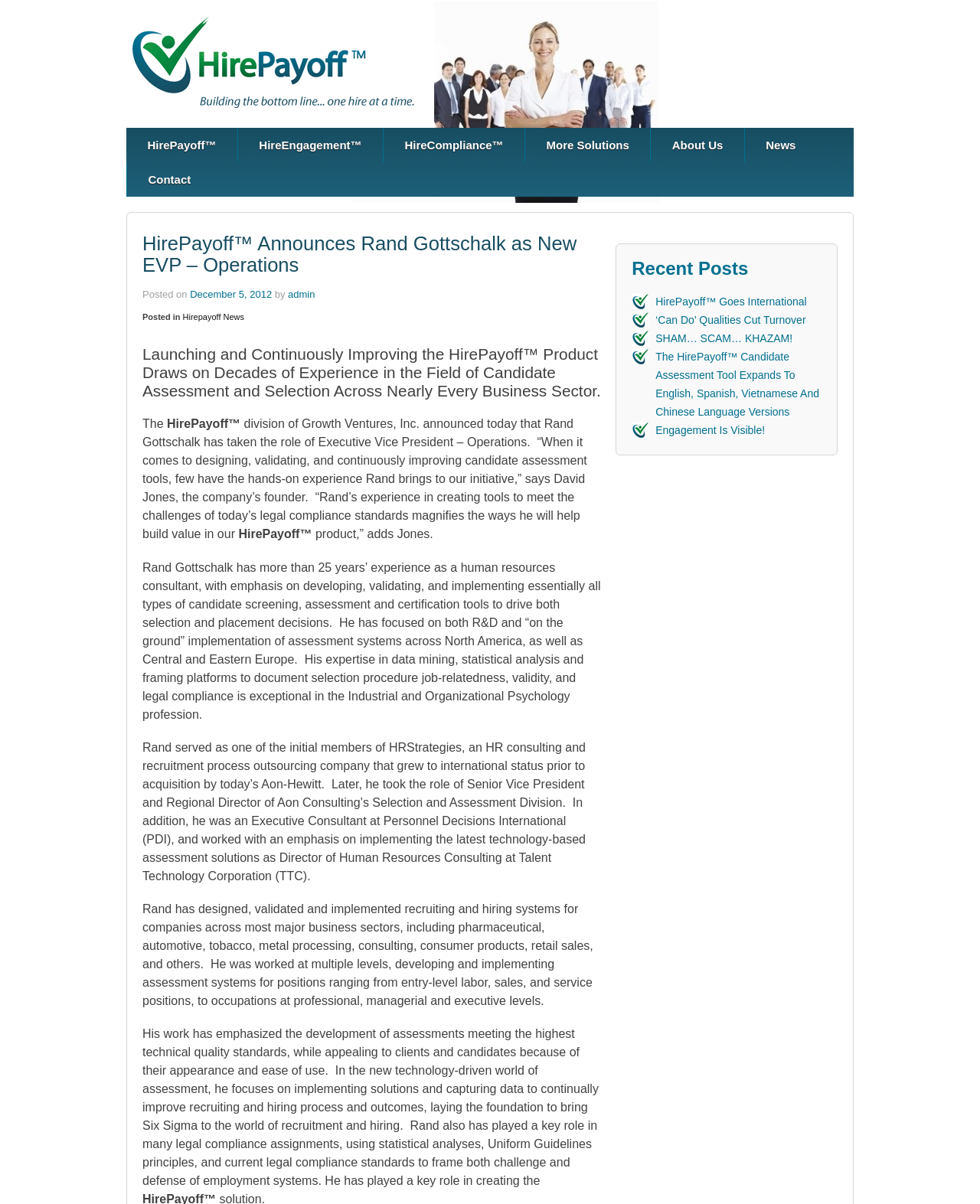Please provide the bounding box coordinates for the UI element as described: "‘Can Do’ Qualities Cut Turnover". The coordinates must be four floats between 0 and 1, represented as [left, top, right, bottom].

[0.669, 0.261, 0.822, 0.271]